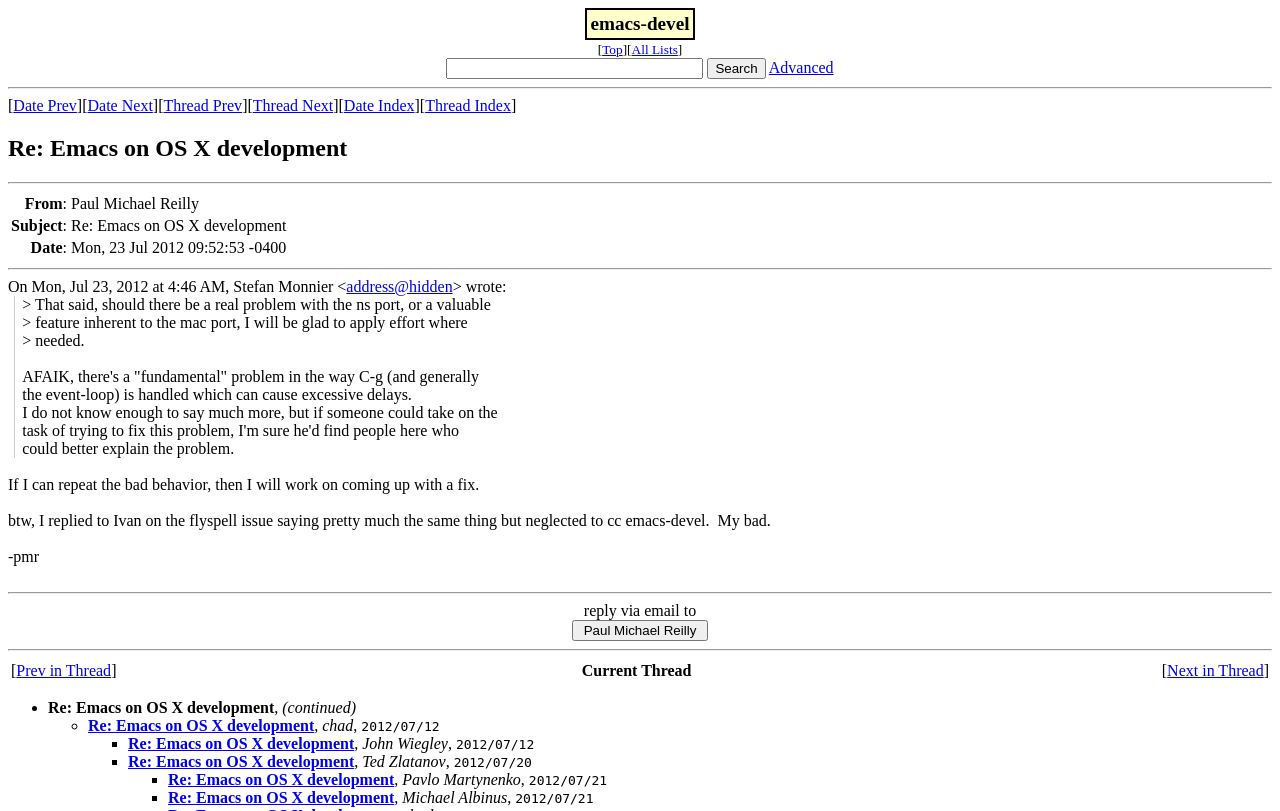Find the bounding box coordinates of the element you need to click on to perform this action: 'Go to the next thread'. The coordinates should be represented by four float values between 0 and 1, in the format [left, top, right, bottom].

[0.912, 0.816, 0.987, 0.837]